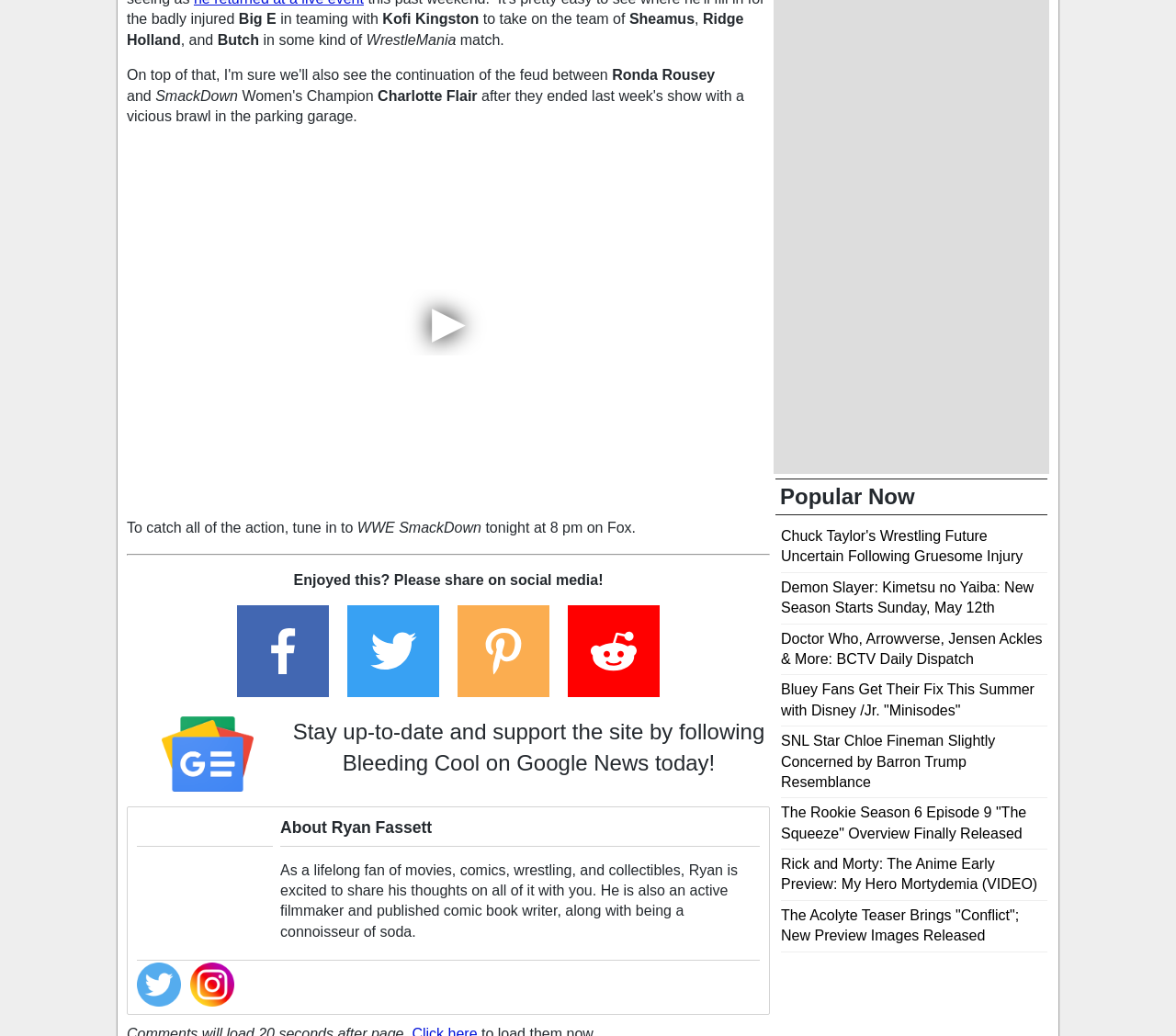What is the platform mentioned for catching up with the action?
By examining the image, provide a one-word or phrase answer.

Fox